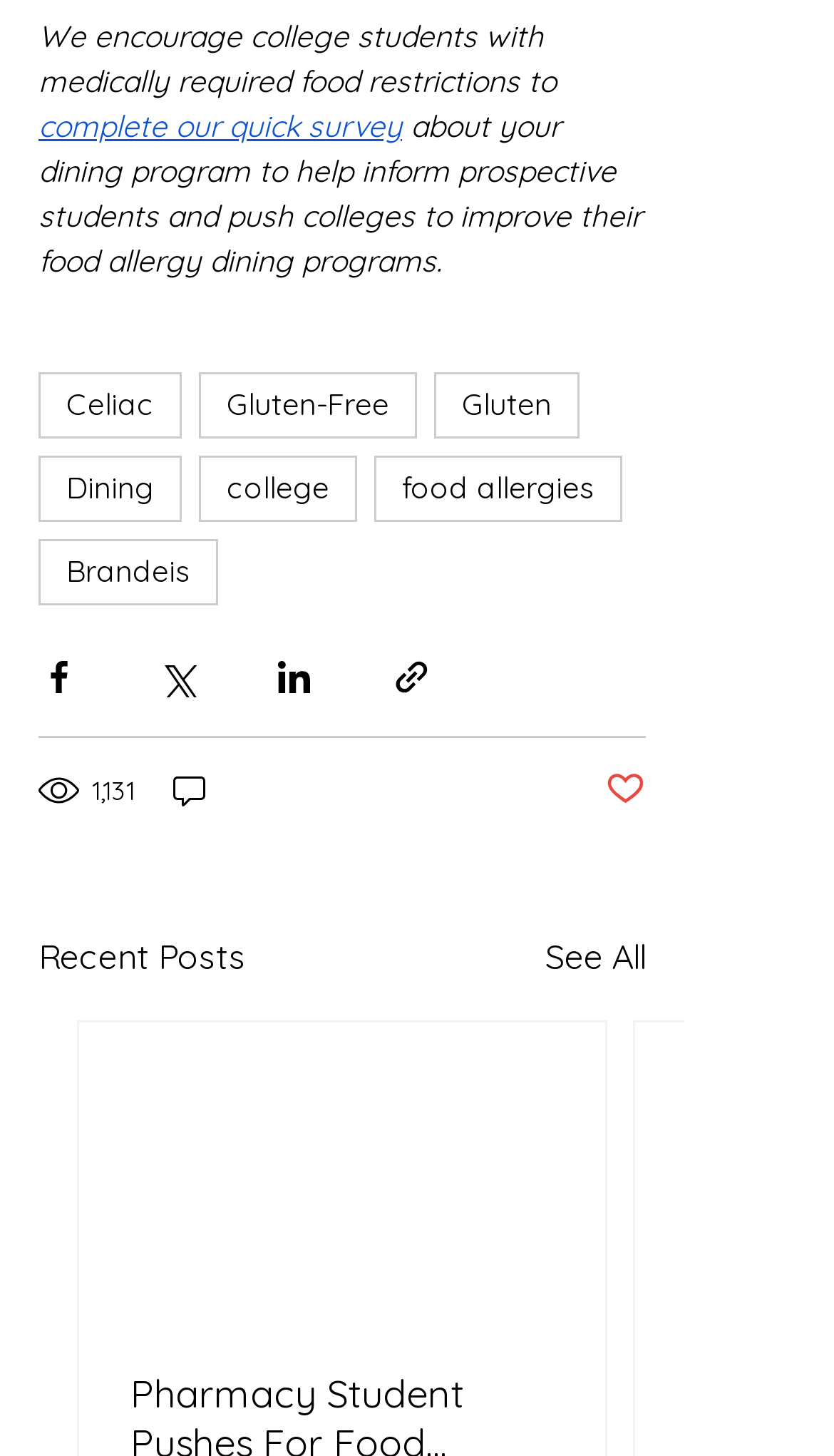Pinpoint the bounding box coordinates of the element you need to click to execute the following instruction: "share via Facebook". The bounding box should be represented by four float numbers between 0 and 1, in the format [left, top, right, bottom].

[0.046, 0.451, 0.095, 0.479]